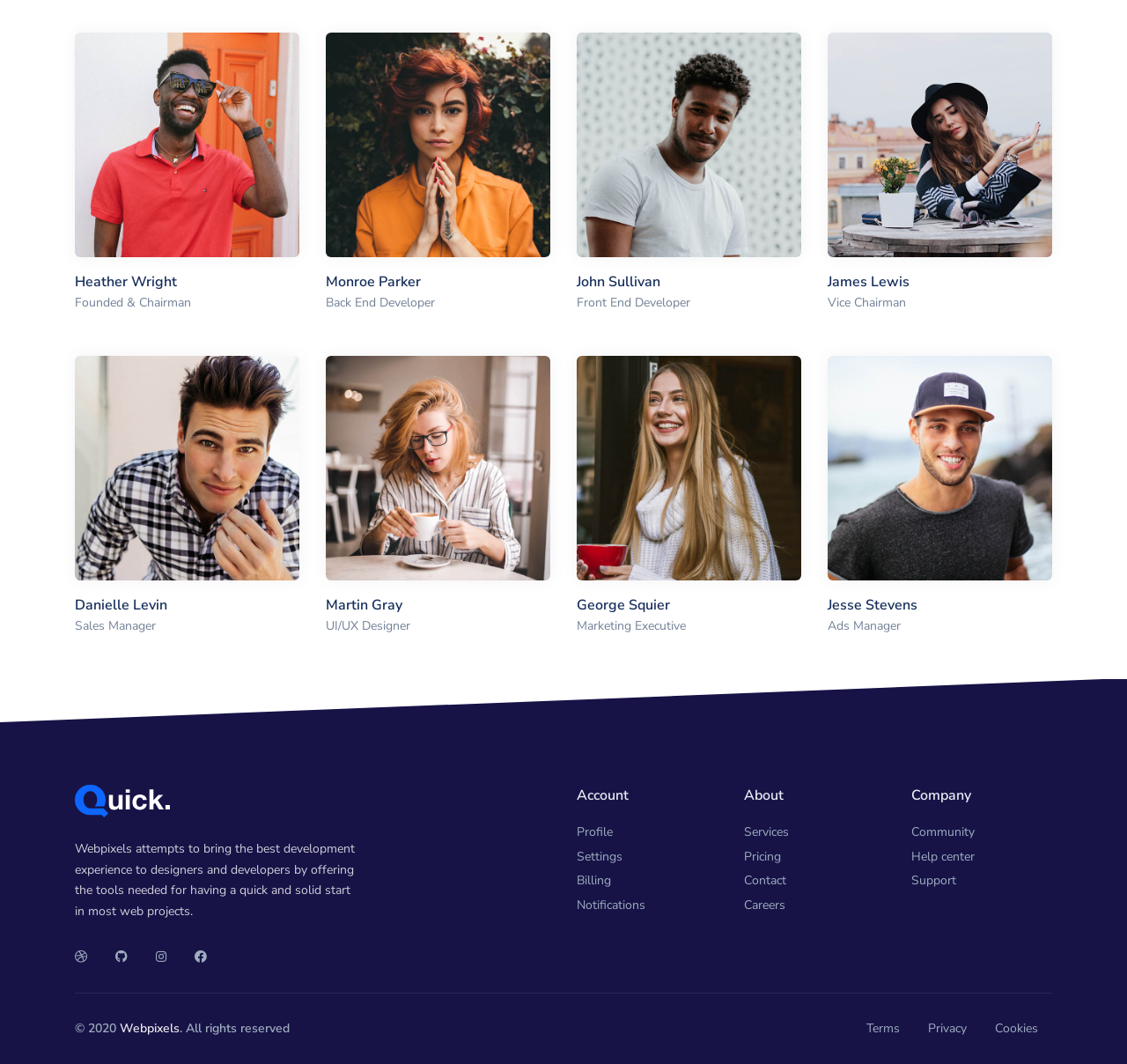Identify the bounding box coordinates of the region that should be clicked to execute the following instruction: "Read about Webpixels' services".

[0.66, 0.771, 0.7, 0.794]